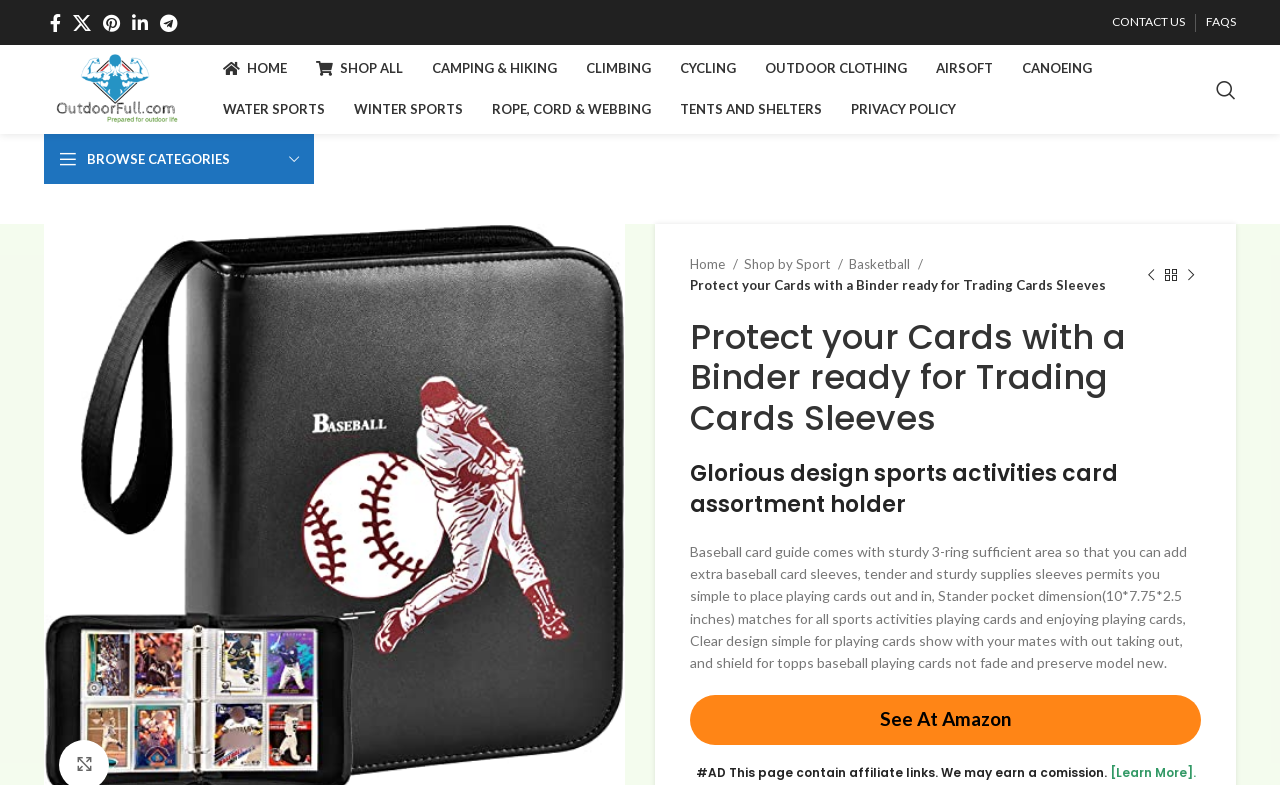What is the website's social media platform?
Using the image as a reference, answer the question with a short word or phrase.

Facebook